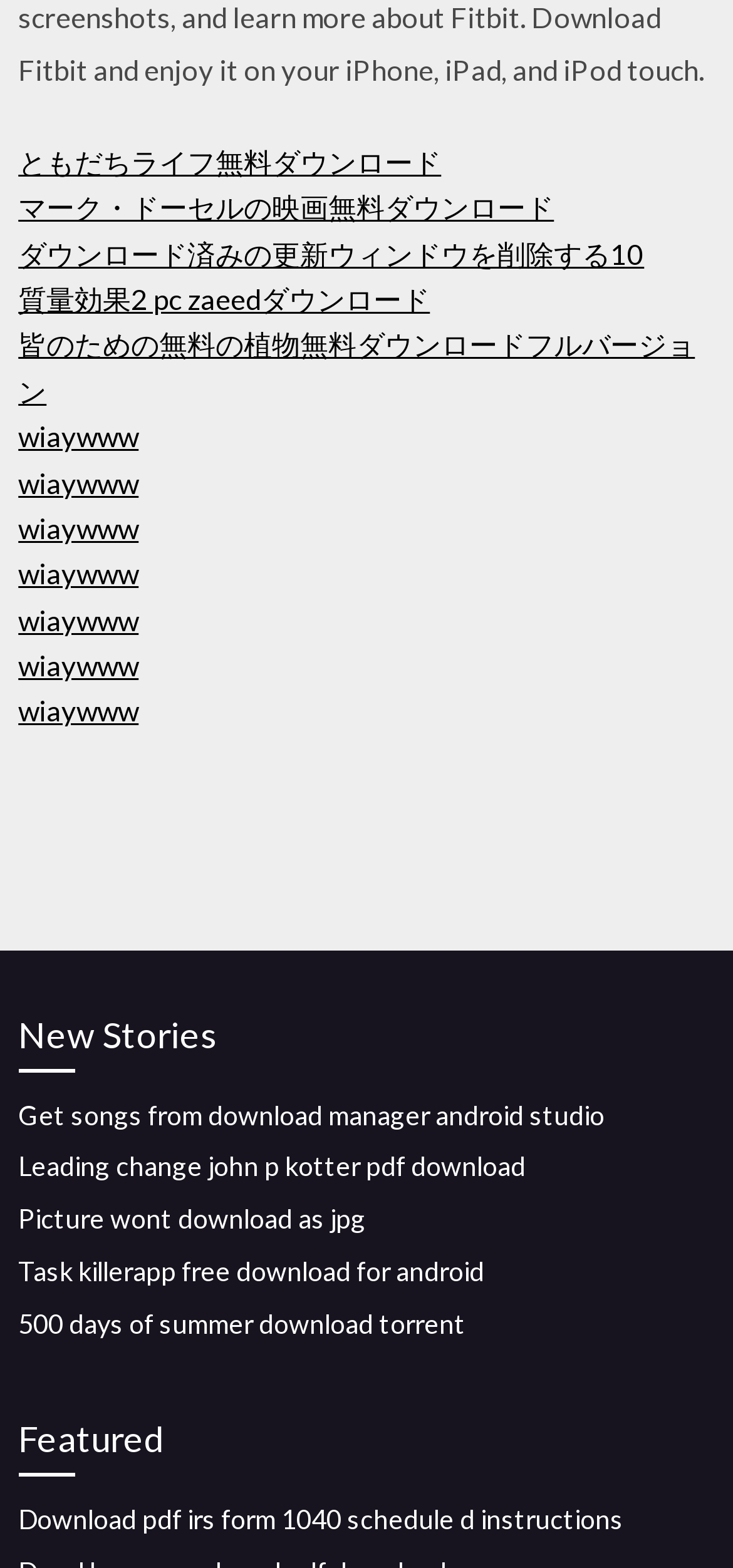Please provide the bounding box coordinates for the element that needs to be clicked to perform the instruction: "Get songs from download manager android studio". The coordinates must consist of four float numbers between 0 and 1, formatted as [left, top, right, bottom].

[0.025, 0.7, 0.825, 0.721]